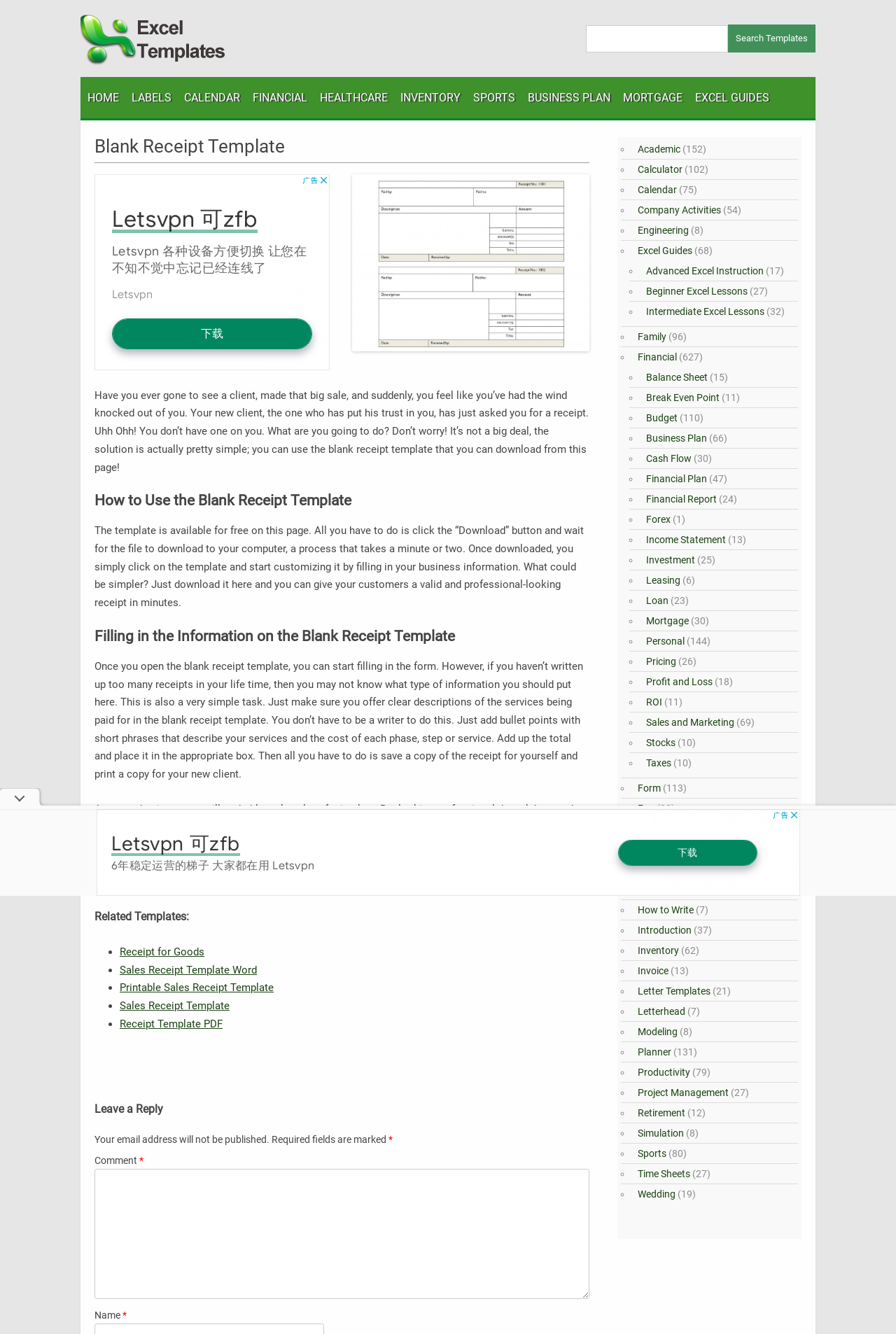What is the format of the related templates listed at the bottom of the page?
Examine the image and give a concise answer in one word or a short phrase.

Bullet points